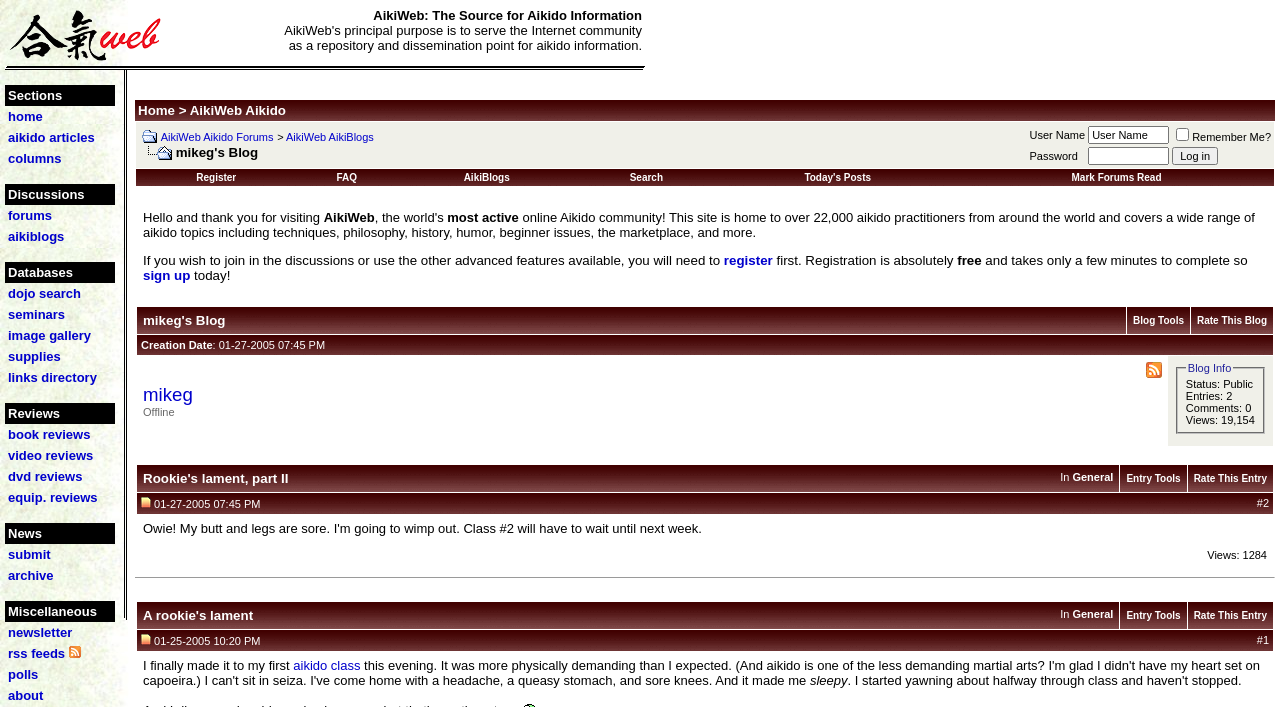Is there a search function for dojos on the website?
From the details in the image, answer the question comprehensively.

The webpage provides a Dojo Search function, which allows users to search for dojos, implying that the website has a database of dojos that can be searched and accessed by users.